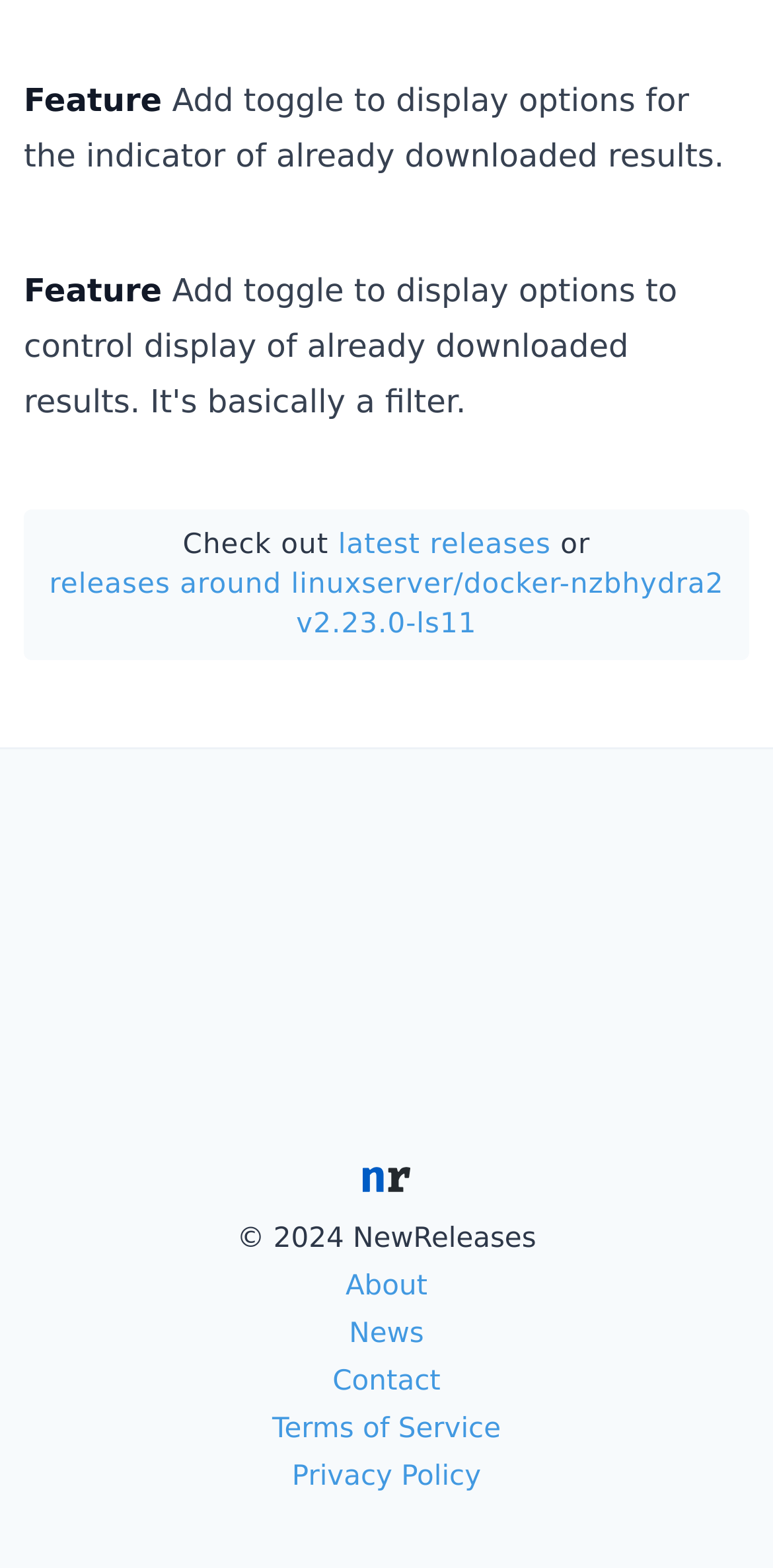Find the bounding box coordinates for the HTML element described as: "Contact". The coordinates should consist of four float values between 0 and 1, i.e., [left, top, right, bottom].

[0.43, 0.87, 0.57, 0.891]